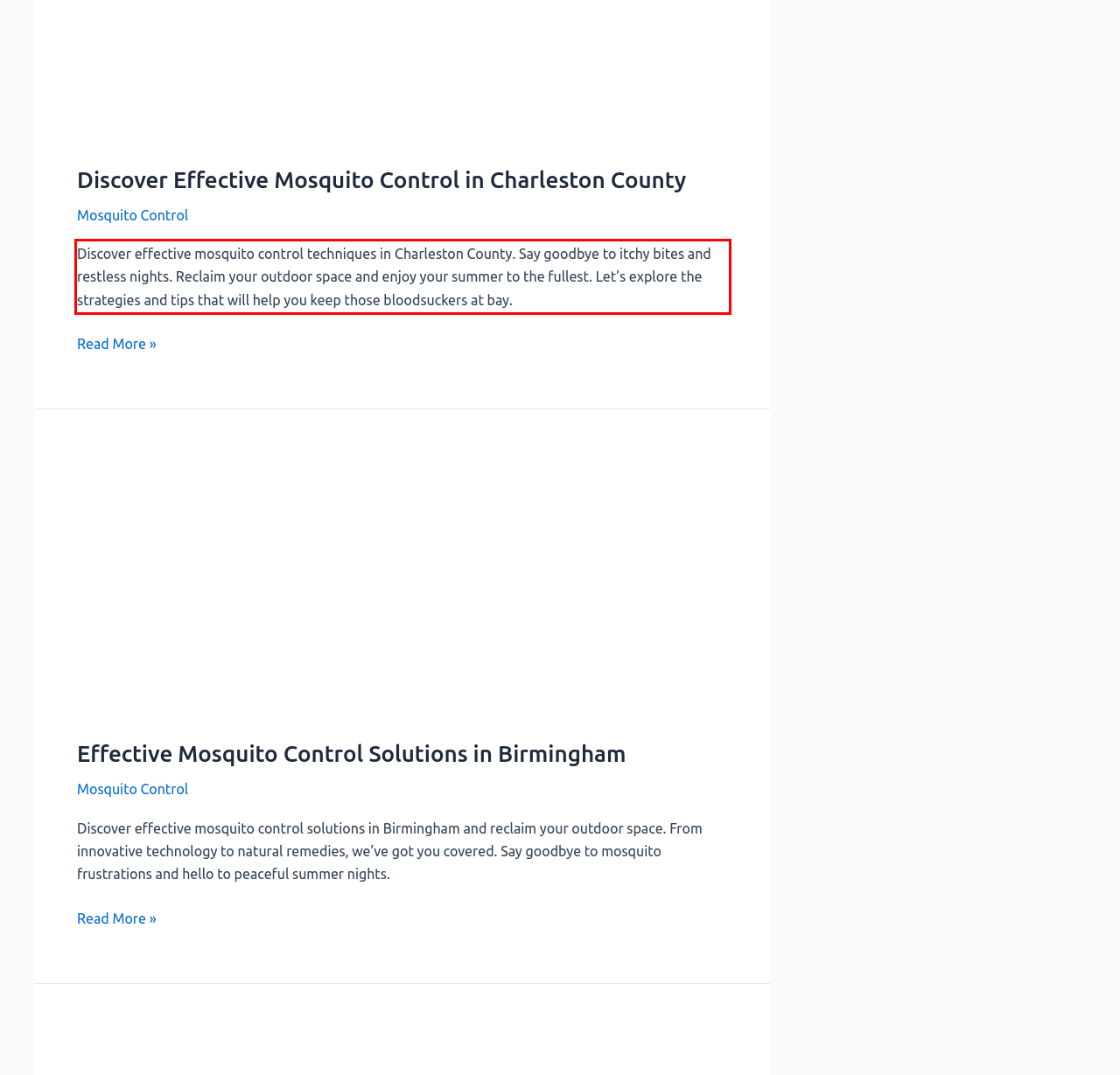You are looking at a screenshot of a webpage with a red rectangle bounding box. Use OCR to identify and extract the text content found inside this red bounding box.

Discover effective mosquito control techniques in Charleston County. Say goodbye to itchy bites and restless nights. Reclaim your outdoor space and enjoy your summer to the fullest. Let’s explore the strategies and tips that will help you keep those bloodsuckers at bay.